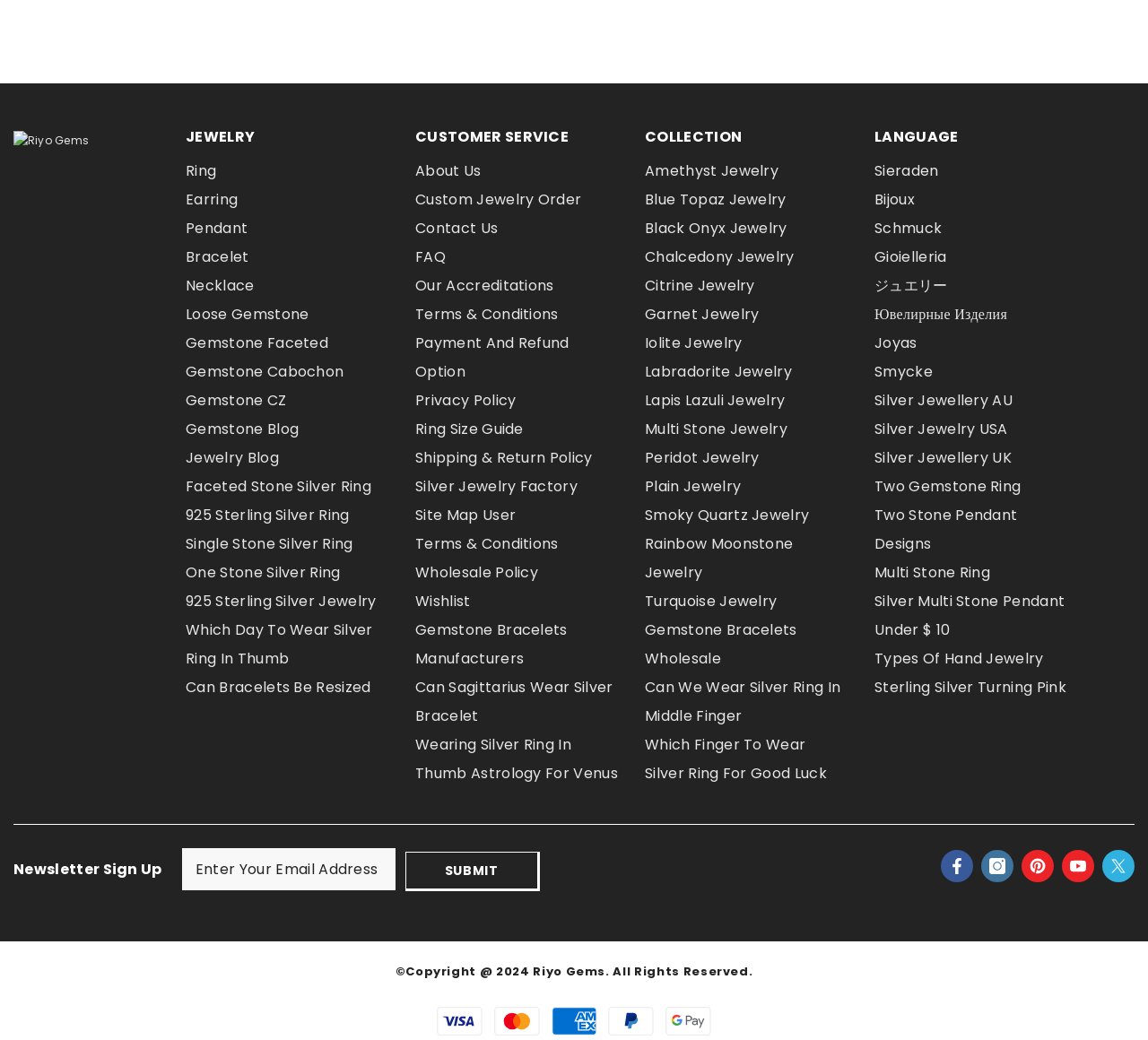Please find the bounding box coordinates of the element that you should click to achieve the following instruction: "Click on the 'Ring' link". The coordinates should be presented as four float numbers between 0 and 1: [left, top, right, bottom].

[0.162, 0.151, 0.189, 0.179]